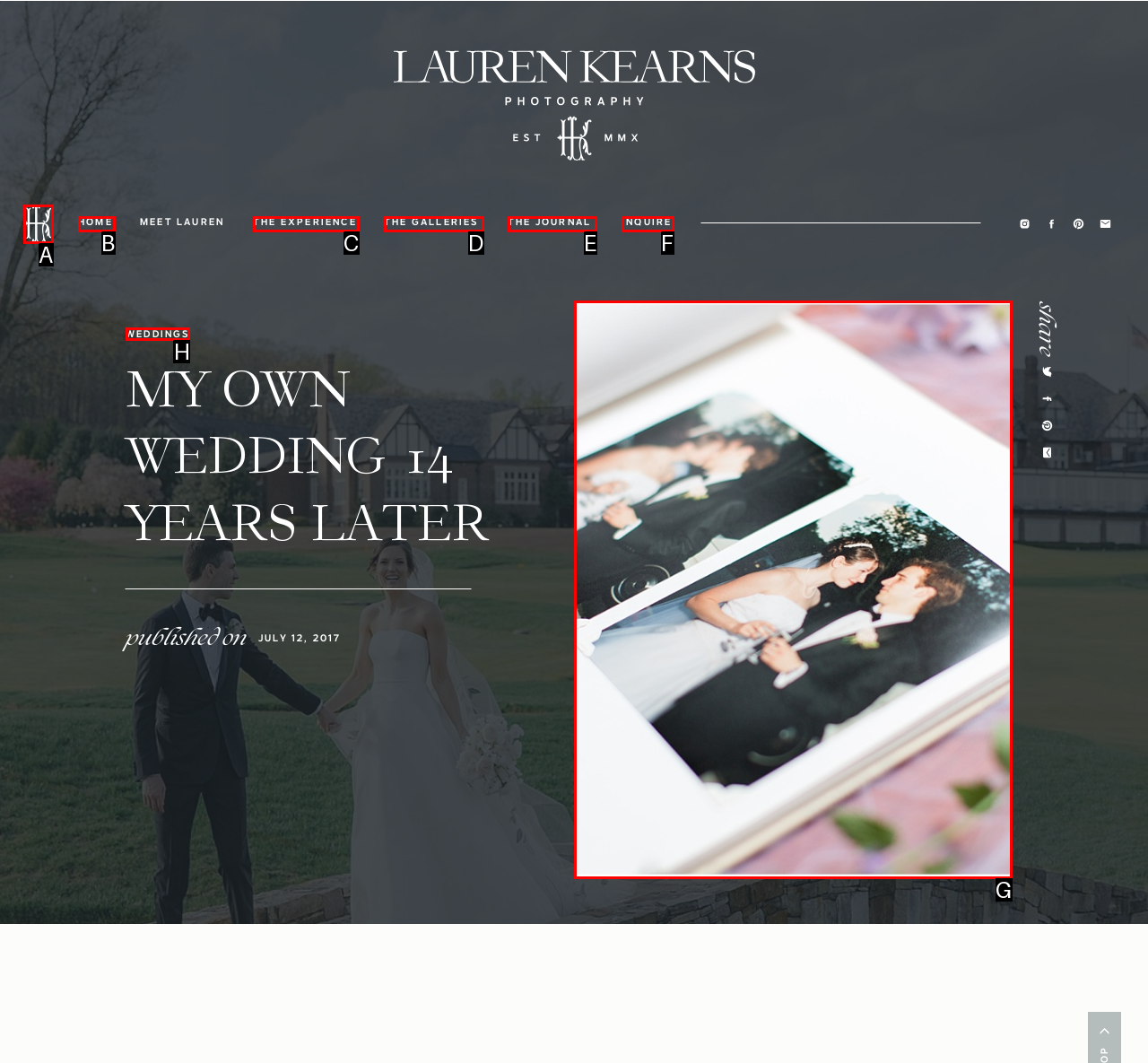Which HTML element matches the description: Weddings?
Reply with the letter of the correct choice.

H